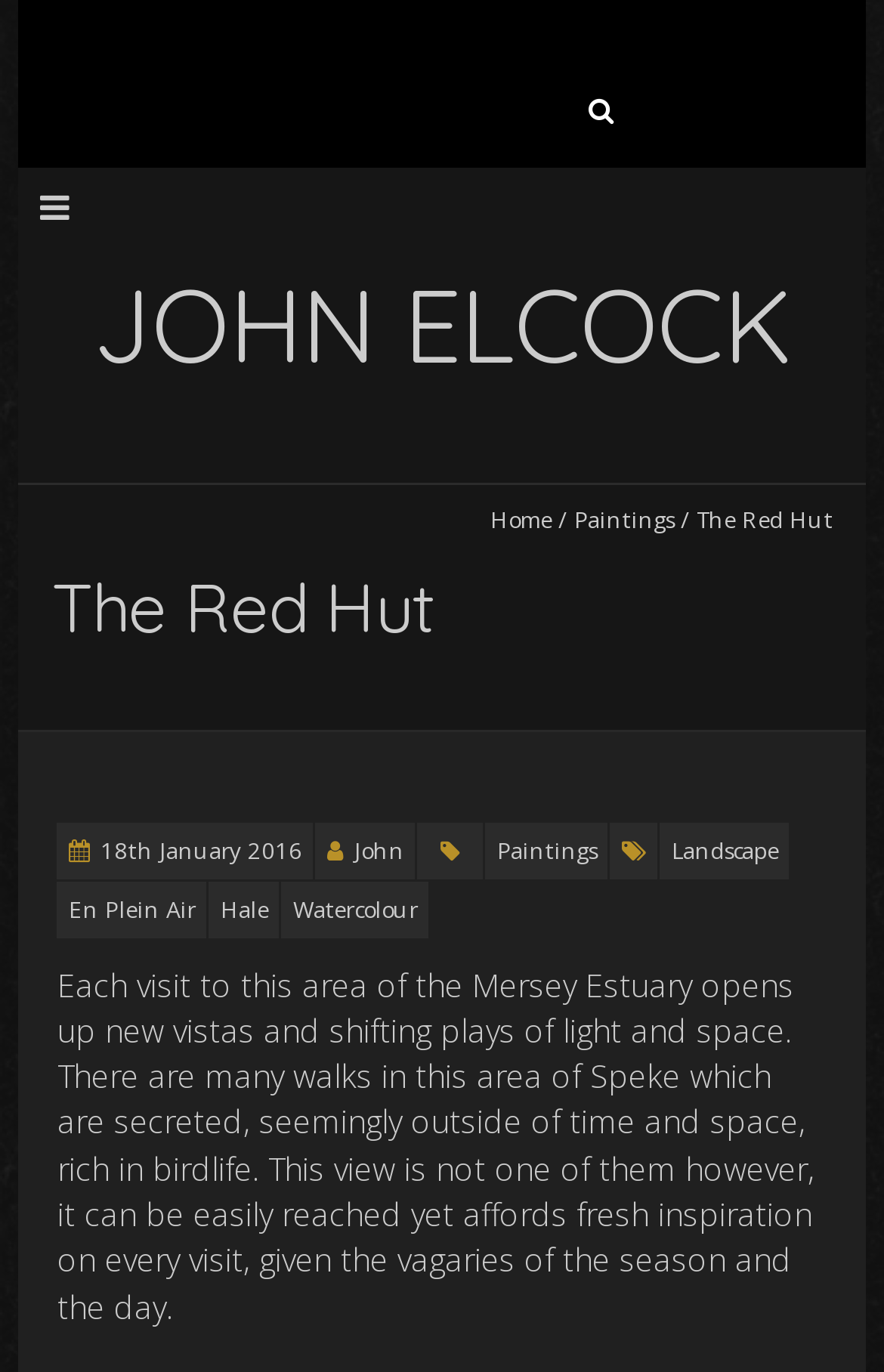Indicate the bounding box coordinates of the element that must be clicked to execute the instruction: "Search for something". The coordinates should be given as four float numbers between 0 and 1, i.e., [left, top, right, bottom].

[0.282, 0.056, 0.718, 0.106]